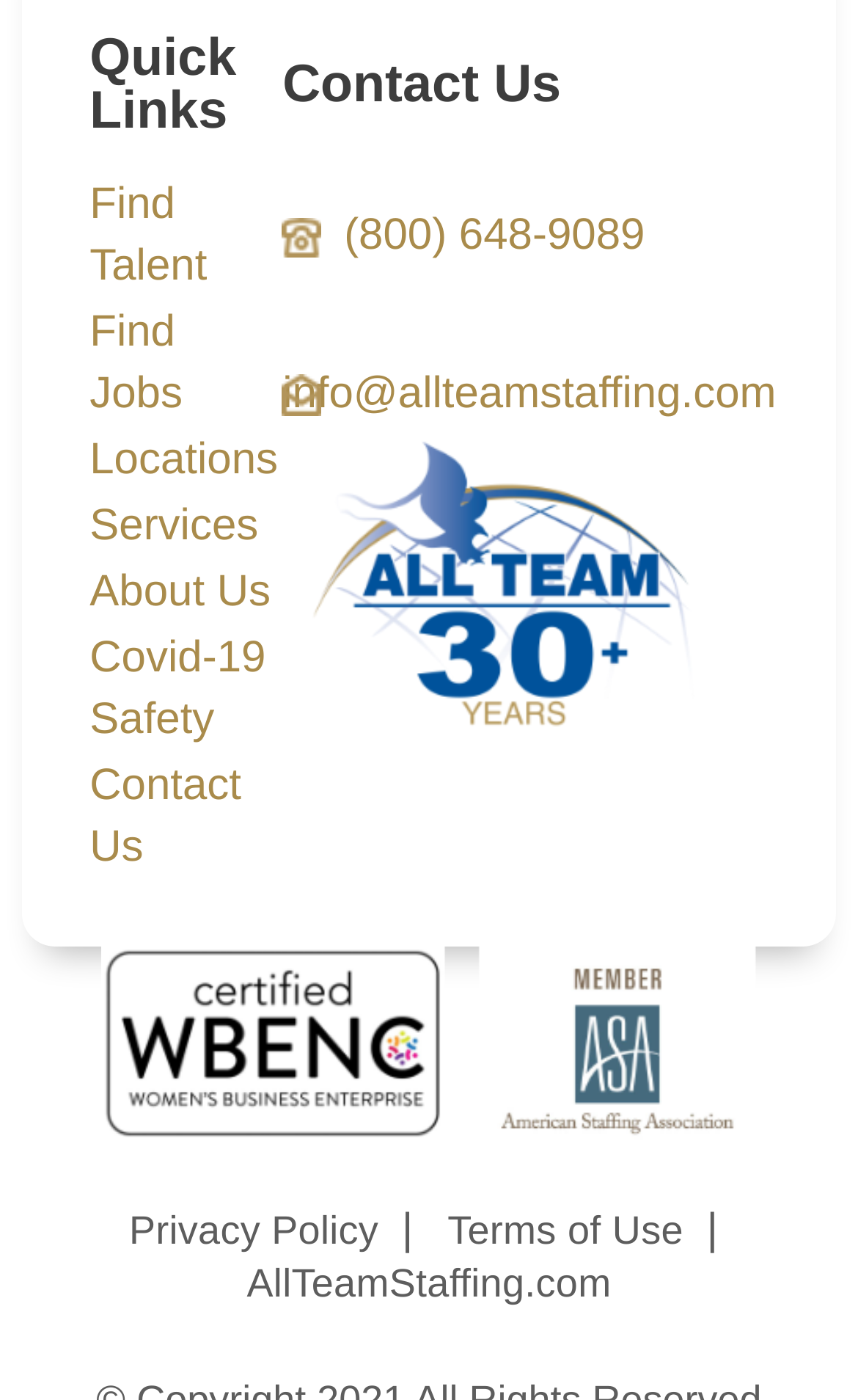What is the email address to contact? Refer to the image and provide a one-word or short phrase answer.

info@allteamstaffing.com